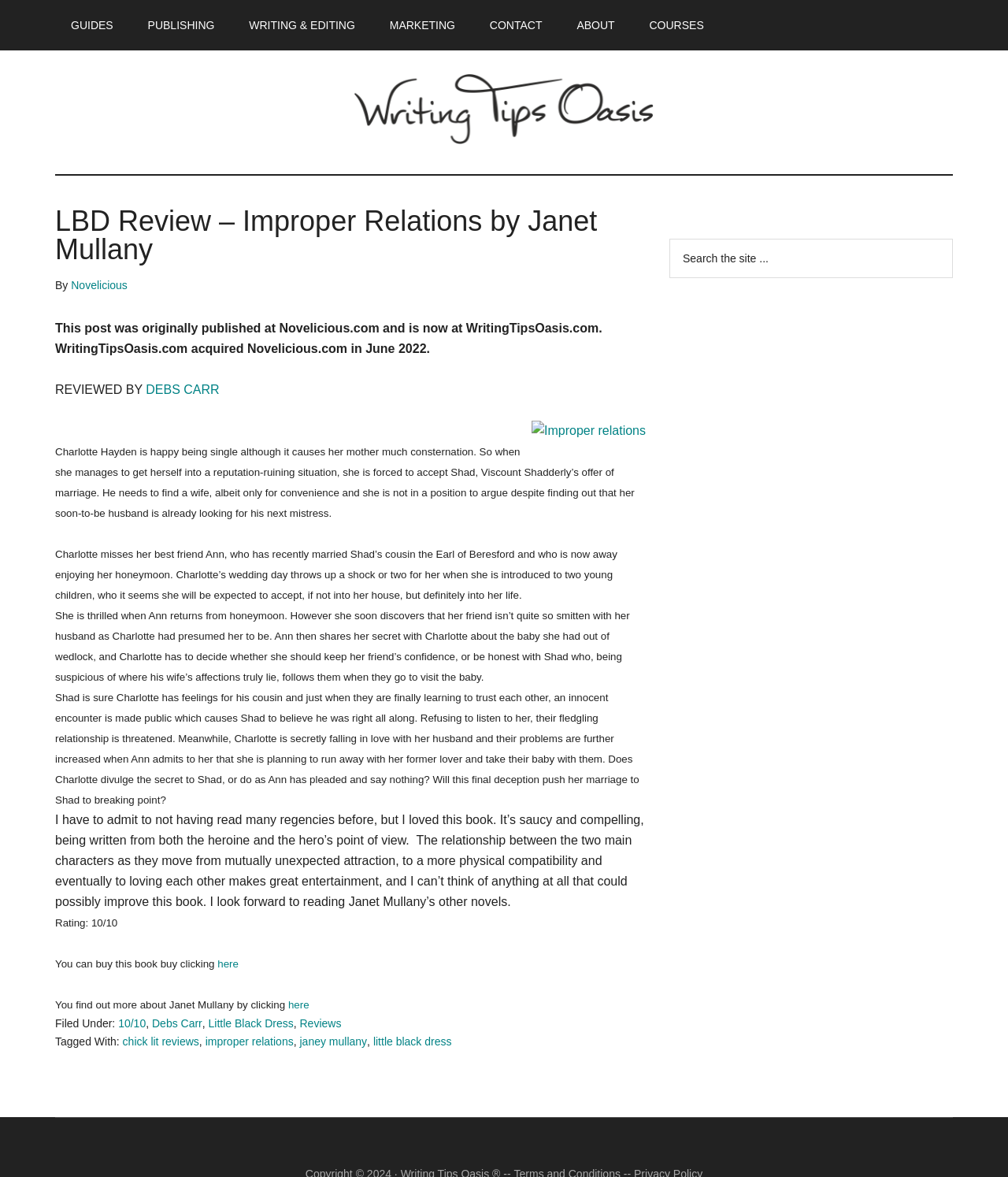Locate the bounding box for the described UI element: "Reviews". Ensure the coordinates are four float numbers between 0 and 1, formatted as [left, top, right, bottom].

[0.297, 0.864, 0.339, 0.875]